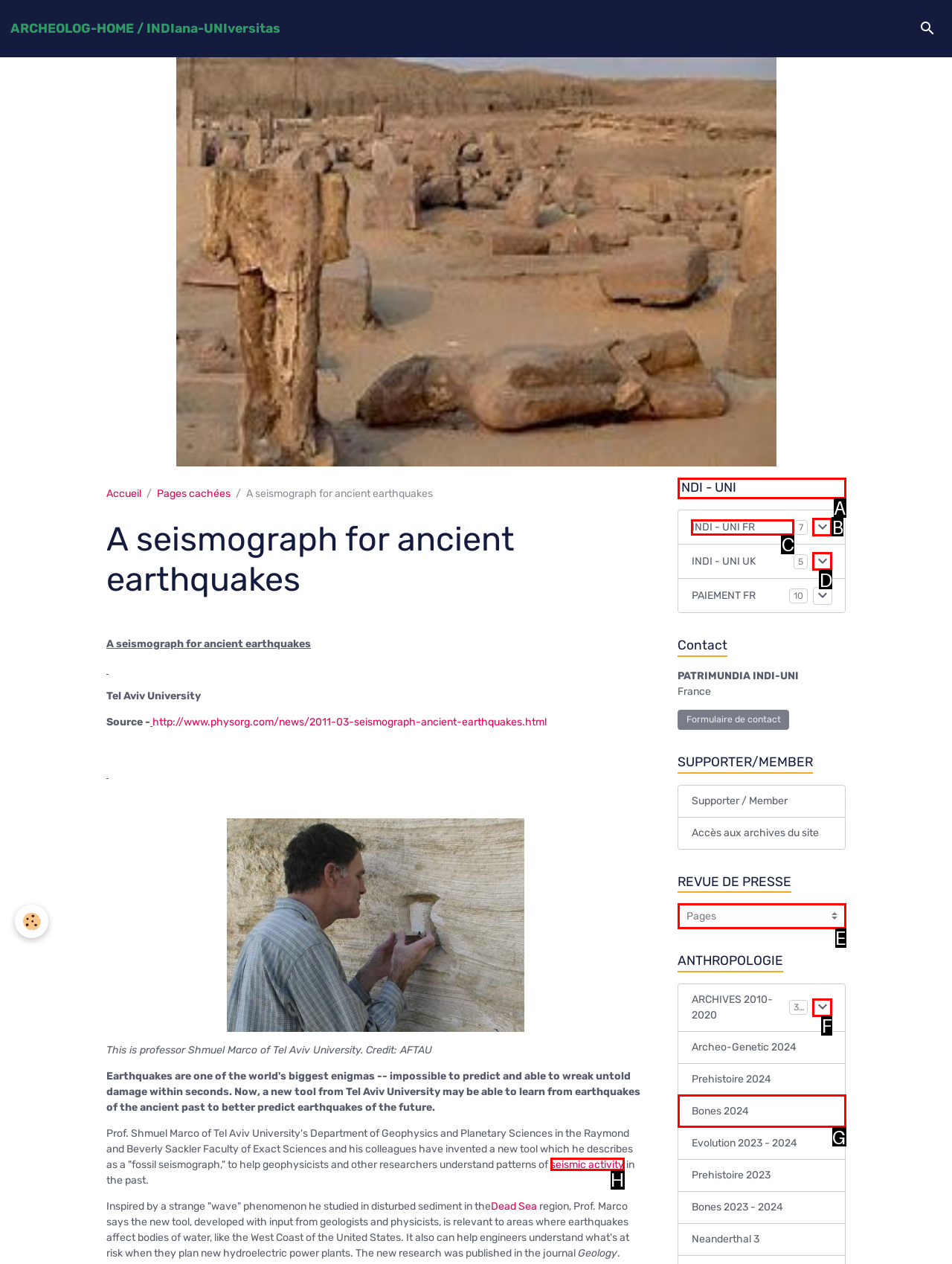Determine which HTML element best suits the description: parent_node: INDI - UNI UK. Reply with the letter of the matching option.

D